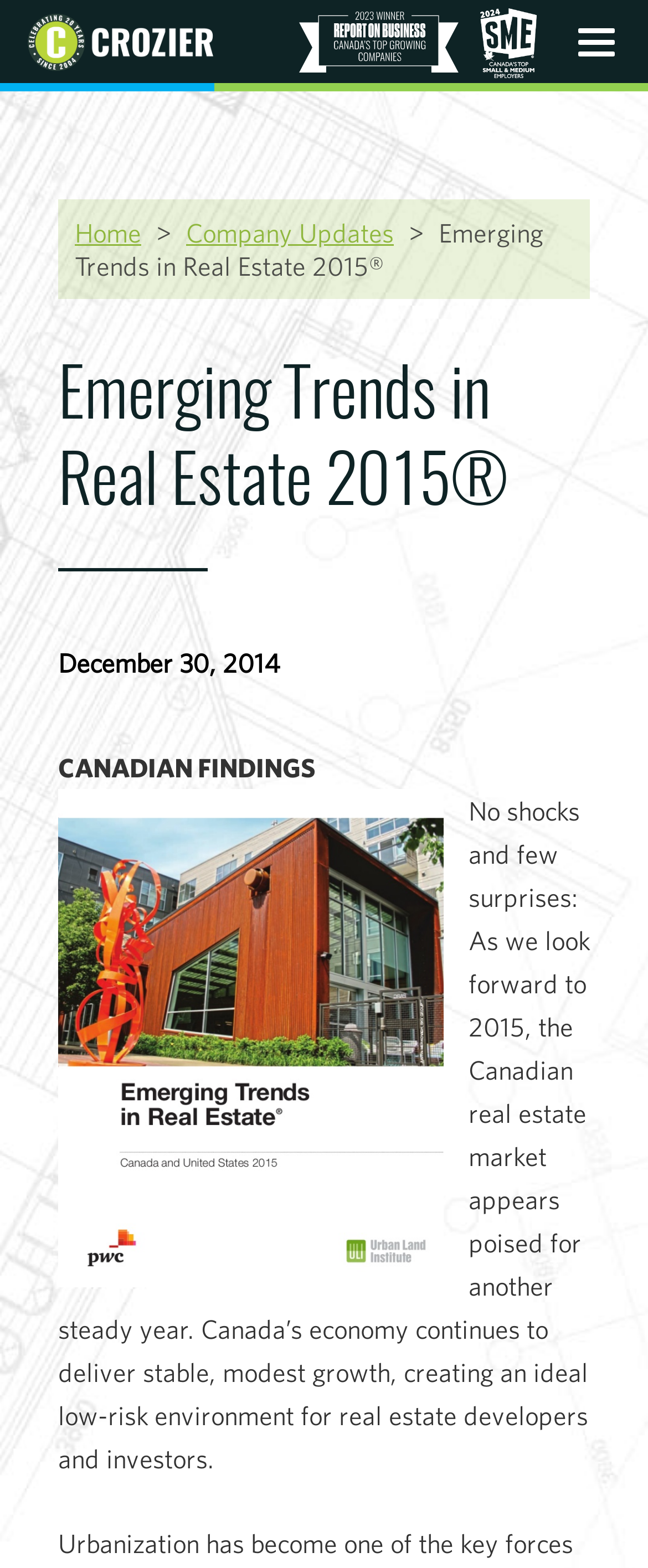Pinpoint the bounding box coordinates of the area that should be clicked to complete the following instruction: "Click the 'Who We Are' link". The coordinates must be given as four float numbers between 0 and 1, i.e., [left, top, right, bottom].

[0.0, 0.682, 1.0, 0.732]